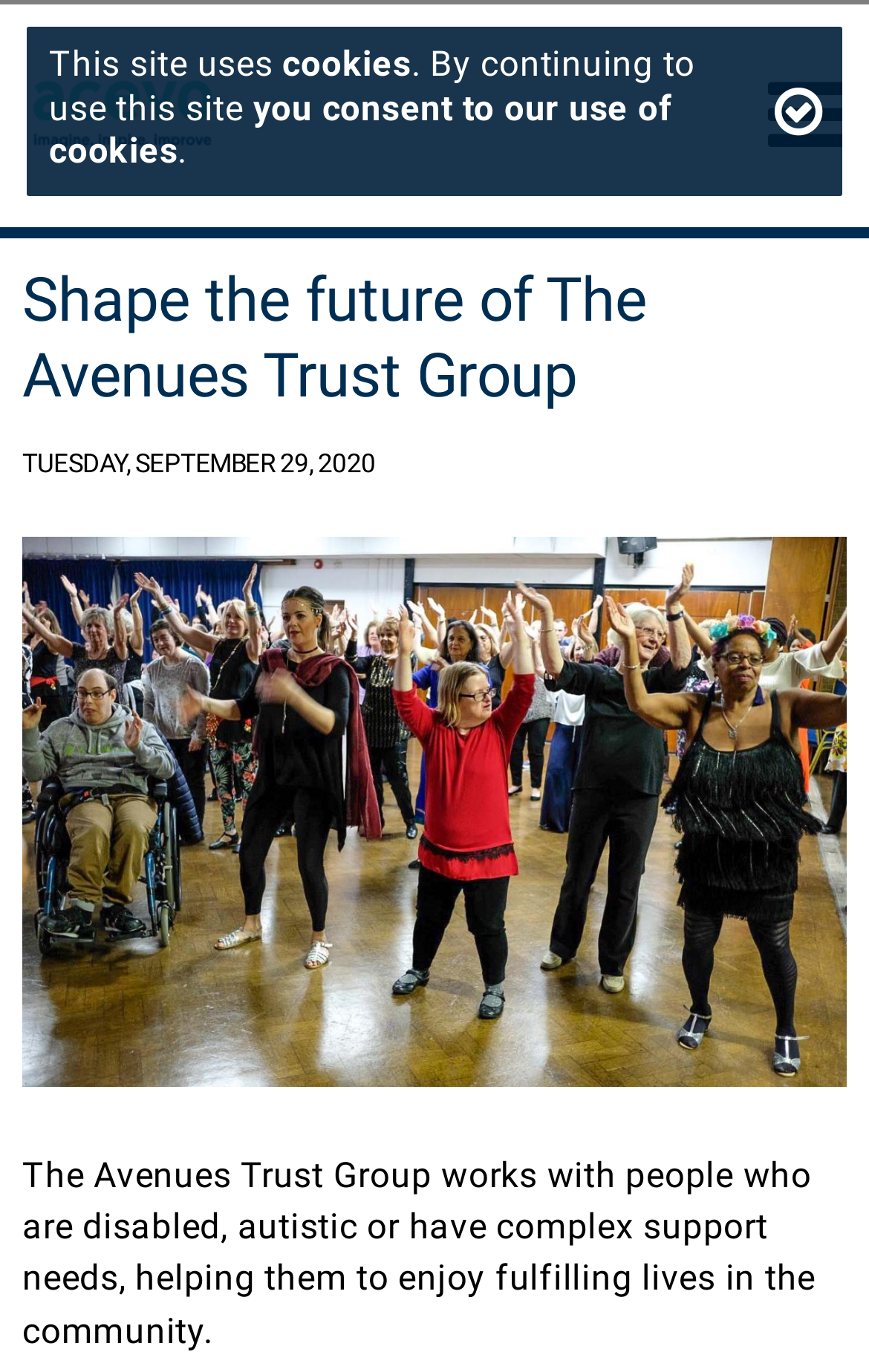What is the type of content on this webpage?
Using the visual information from the image, give a one-word or short-phrase answer.

Job description